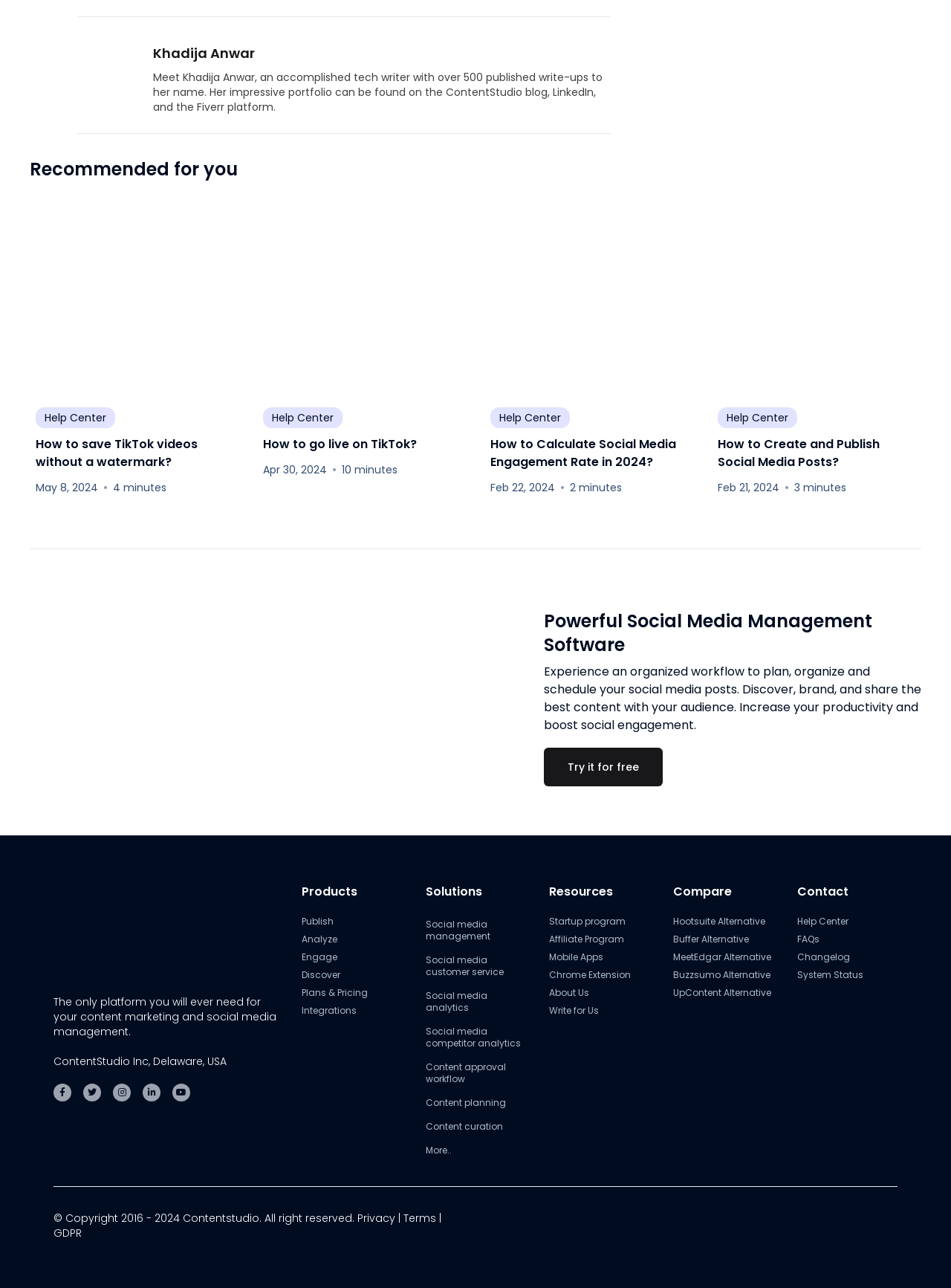Determine the bounding box coordinates for the area that needs to be clicked to fulfill this task: "View plans and pricing". The coordinates must be given as four float numbers between 0 and 1, i.e., [left, top, right, bottom].

[0.317, 0.766, 0.386, 0.776]